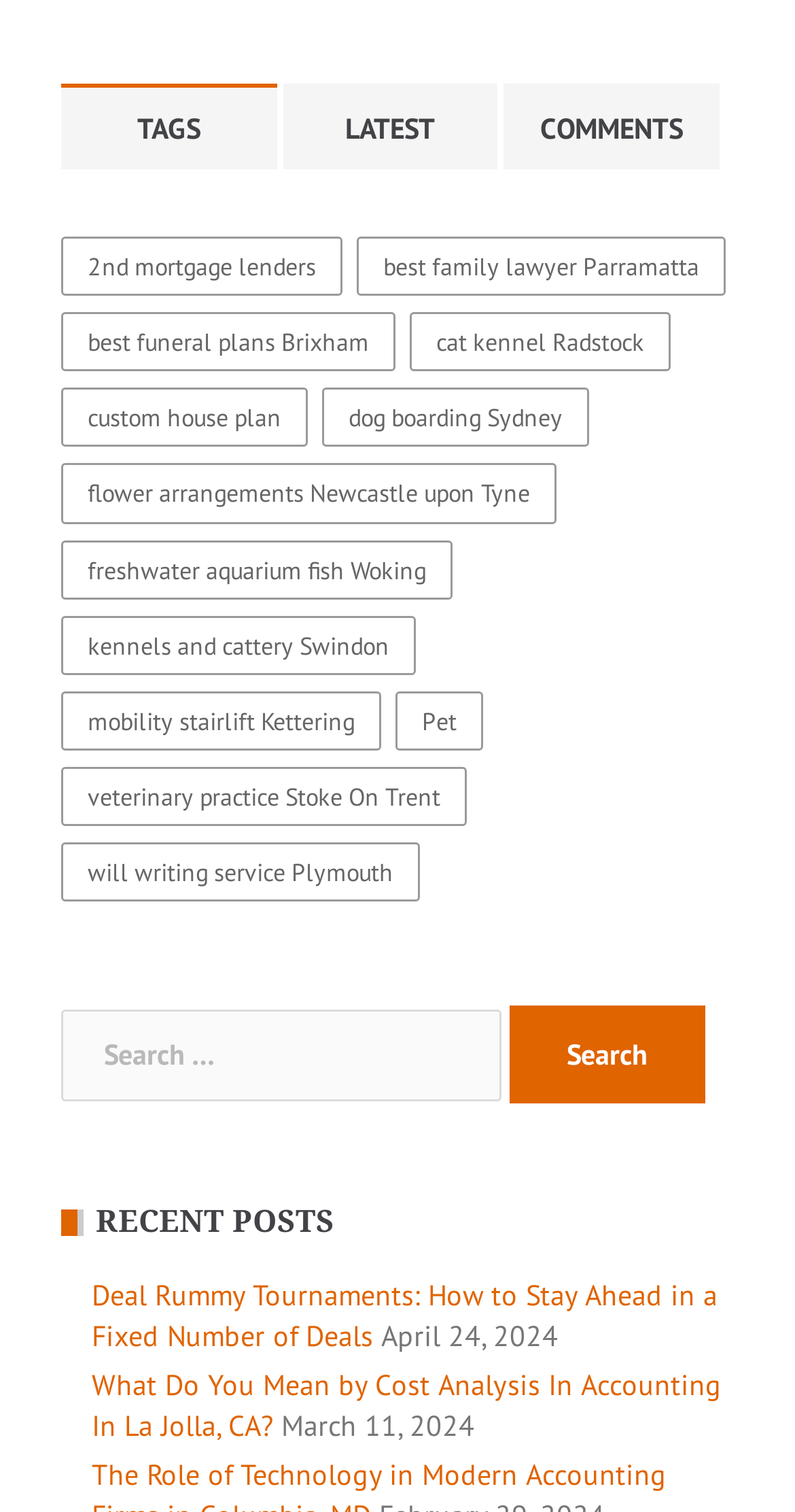Please specify the bounding box coordinates of the area that should be clicked to accomplish the following instruction: "Search for '2nd mortgage lenders'". The coordinates should consist of four float numbers between 0 and 1, i.e., [left, top, right, bottom].

[0.077, 0.157, 0.431, 0.196]